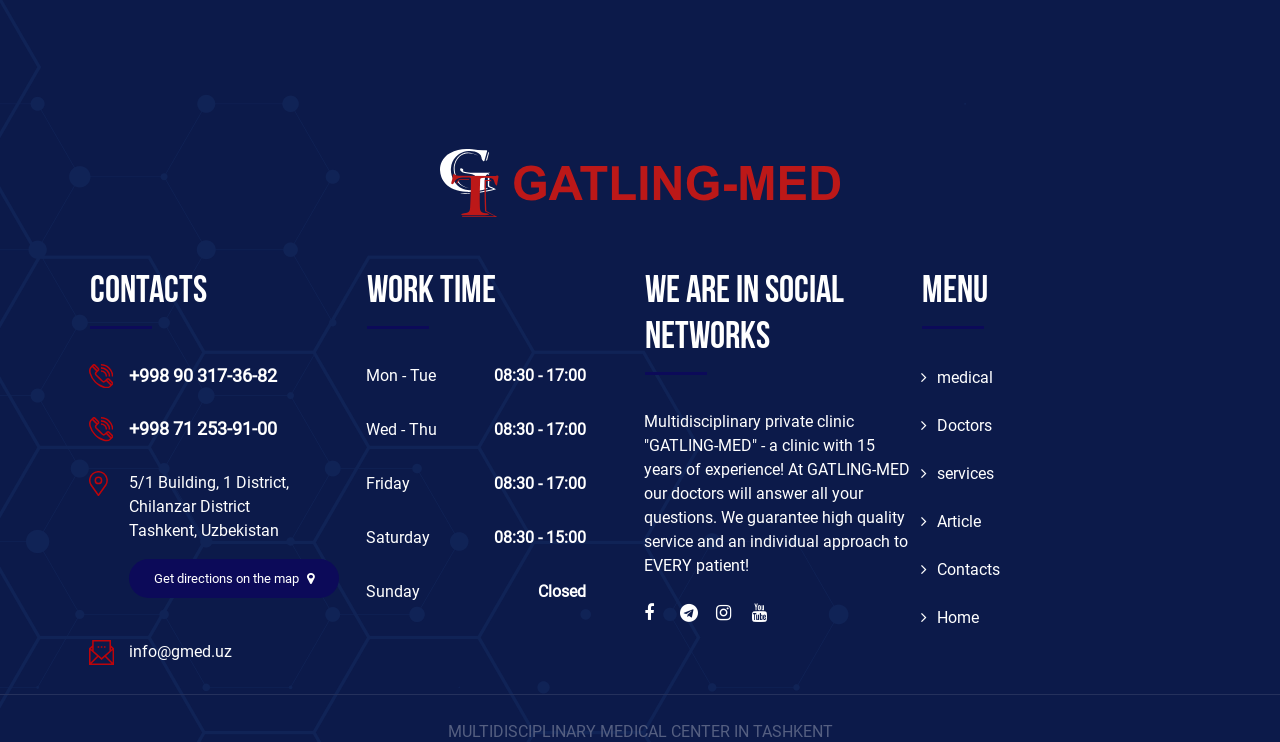Please identify the coordinates of the bounding box that should be clicked to fulfill this instruction: "Call the phone number +998 90 317-36-82".

[0.101, 0.491, 0.216, 0.522]